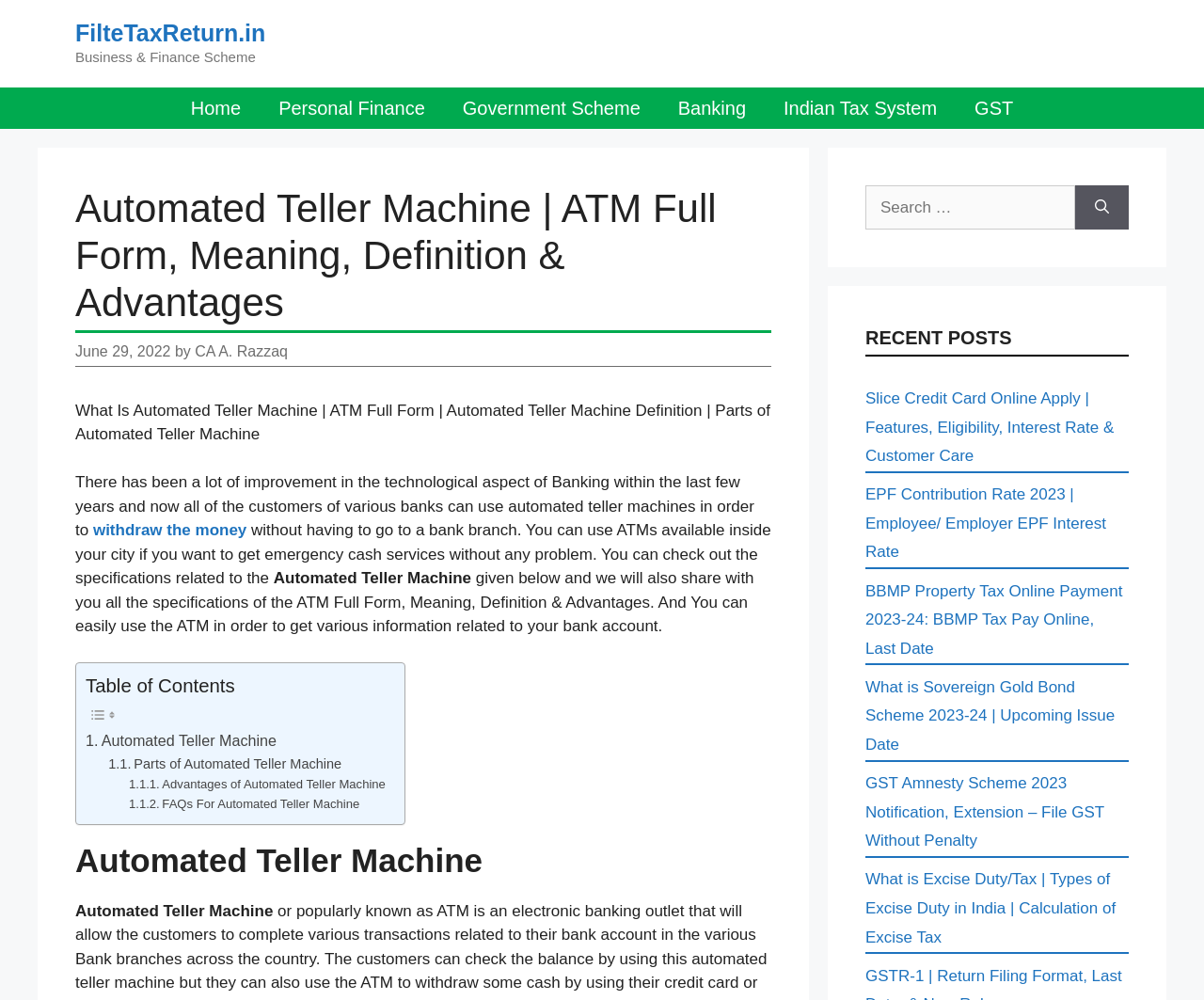Find the bounding box coordinates of the clickable area that will achieve the following instruction: "Go to the home page".

[0.143, 0.087, 0.216, 0.128]